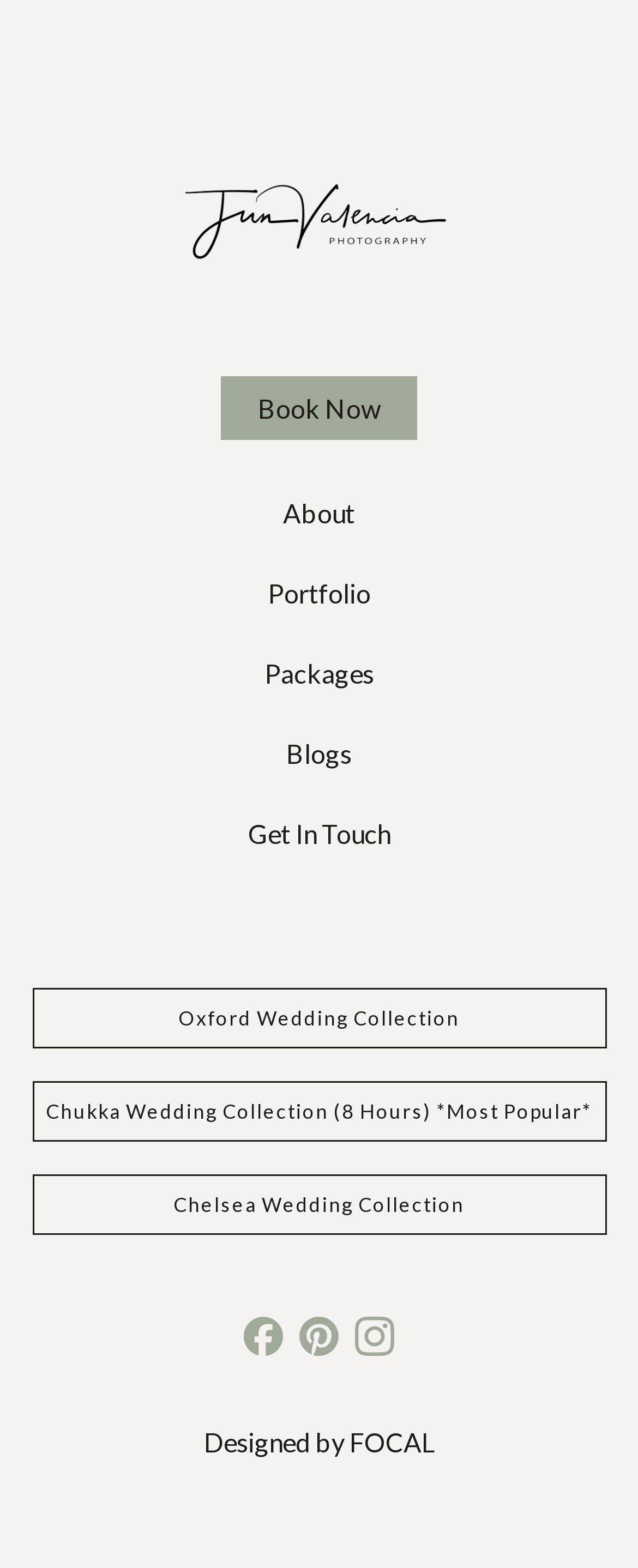How many small images are there at the bottom?
Based on the image, provide a one-word or brief-phrase response.

3